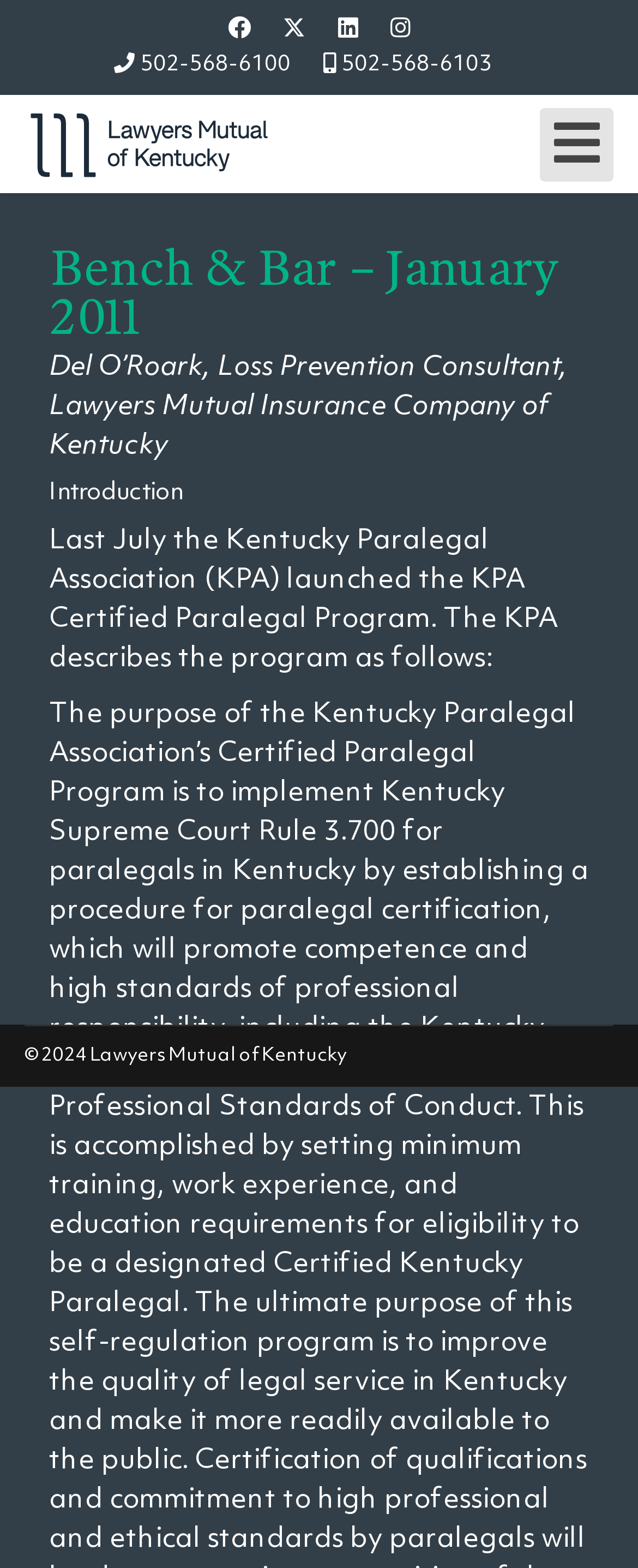Please determine the bounding box coordinates for the element with the description: "502-568-6103".

[0.535, 0.034, 0.771, 0.048]